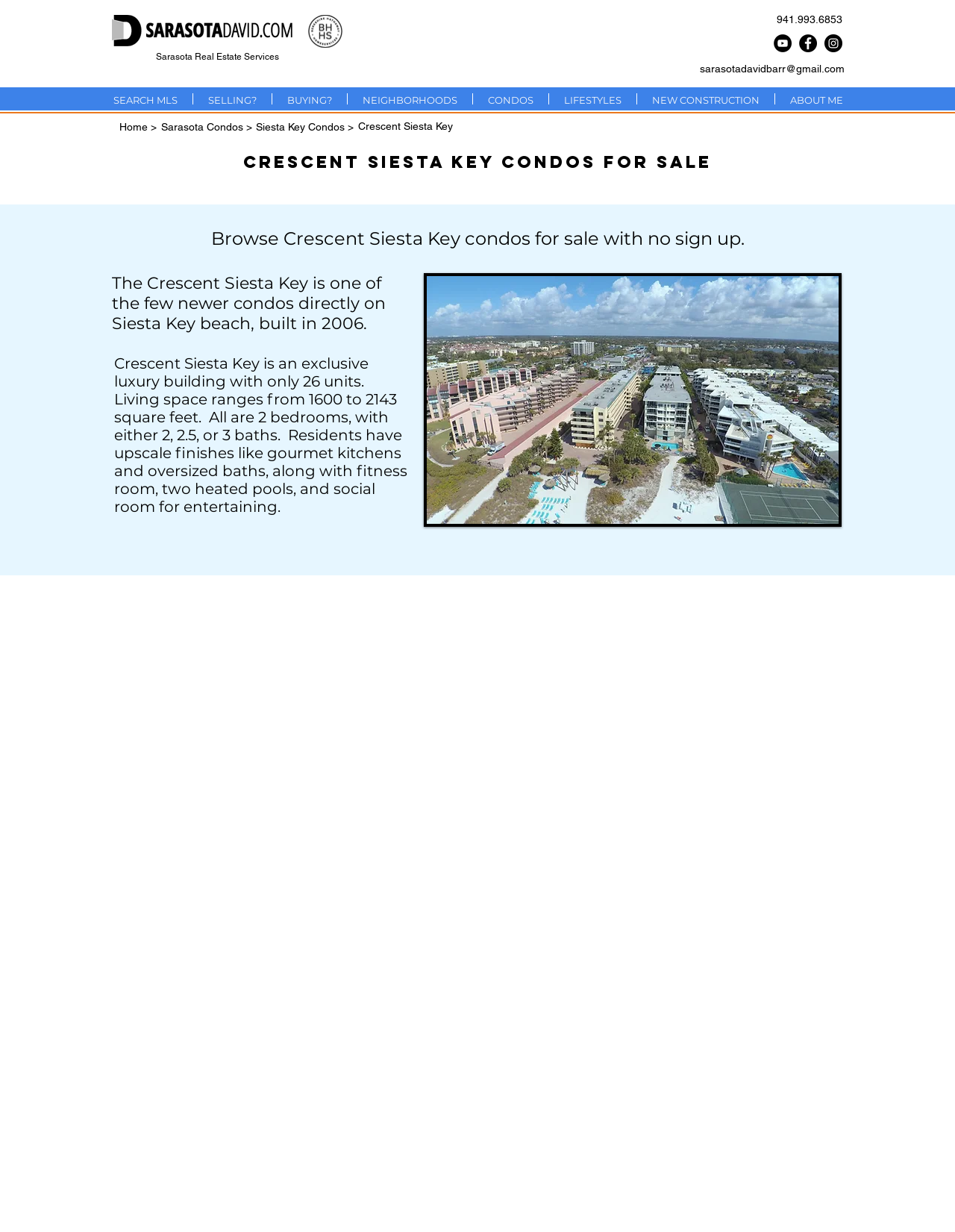How many units are there in the Crescent Siesta Key building?
Using the image as a reference, answer with just one word or a short phrase.

26